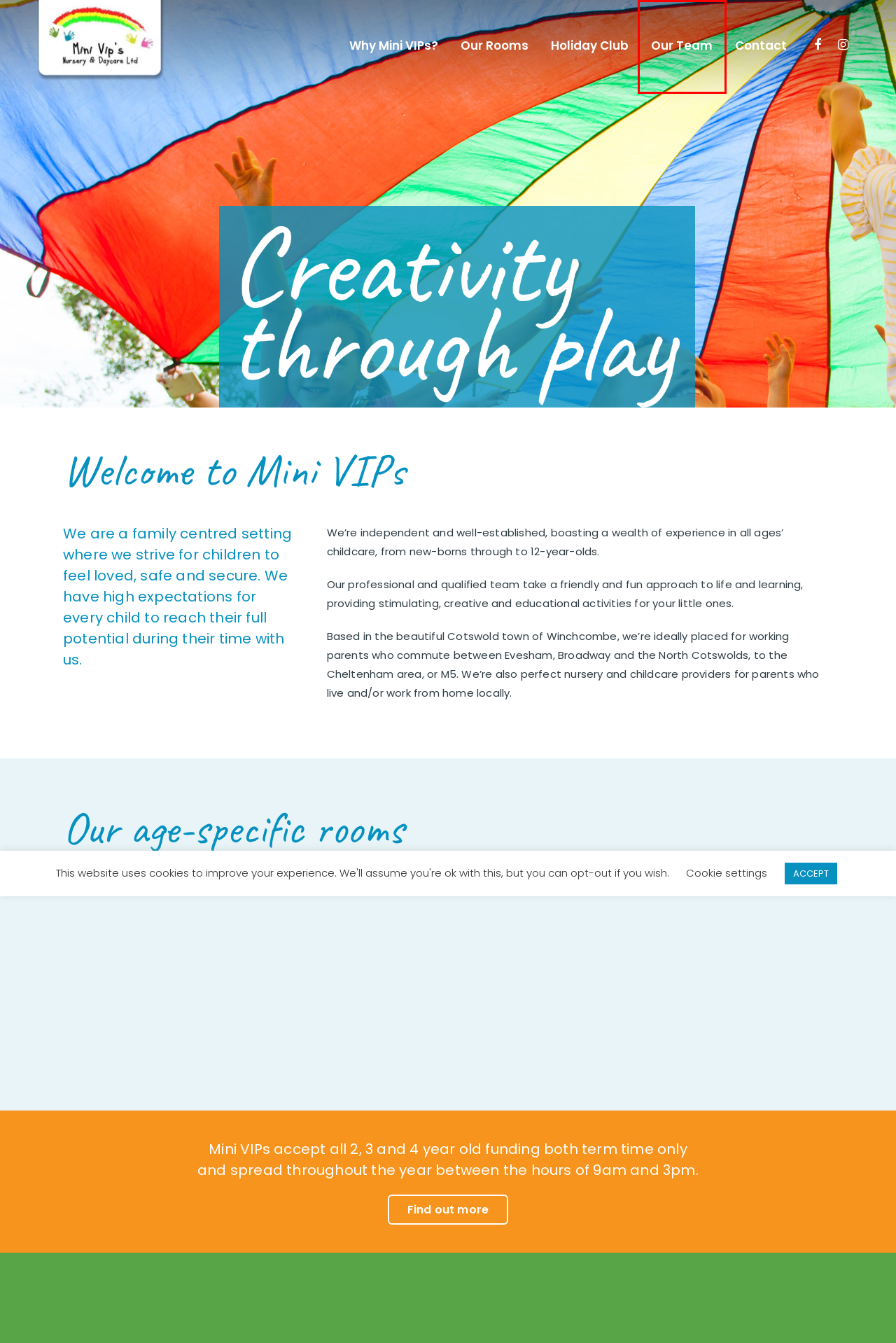You are given a webpage screenshot where a red bounding box highlights an element. Determine the most fitting webpage description for the new page that loads after clicking the element within the red bounding box. Here are the candidates:
A. After school club, Breakfast Club, Winchcombe, Mini VIPs
B. Experienced childcare
C. Playgroup, Cheltenham, Broadway
D. Childcare, Gloucestershire, Cheltenham, MINI VIPs
E. Nursery, Playgroup, School Club, After School Care, Holiday Clubs
F. Holiday Club, Cheltenham, Broadway, Gloucestershire
G. Age-Specific Rooms, Playgroup, Nursery, Cheltenham
H. Nursery care, 0 – 24 months, Cheltenham

B